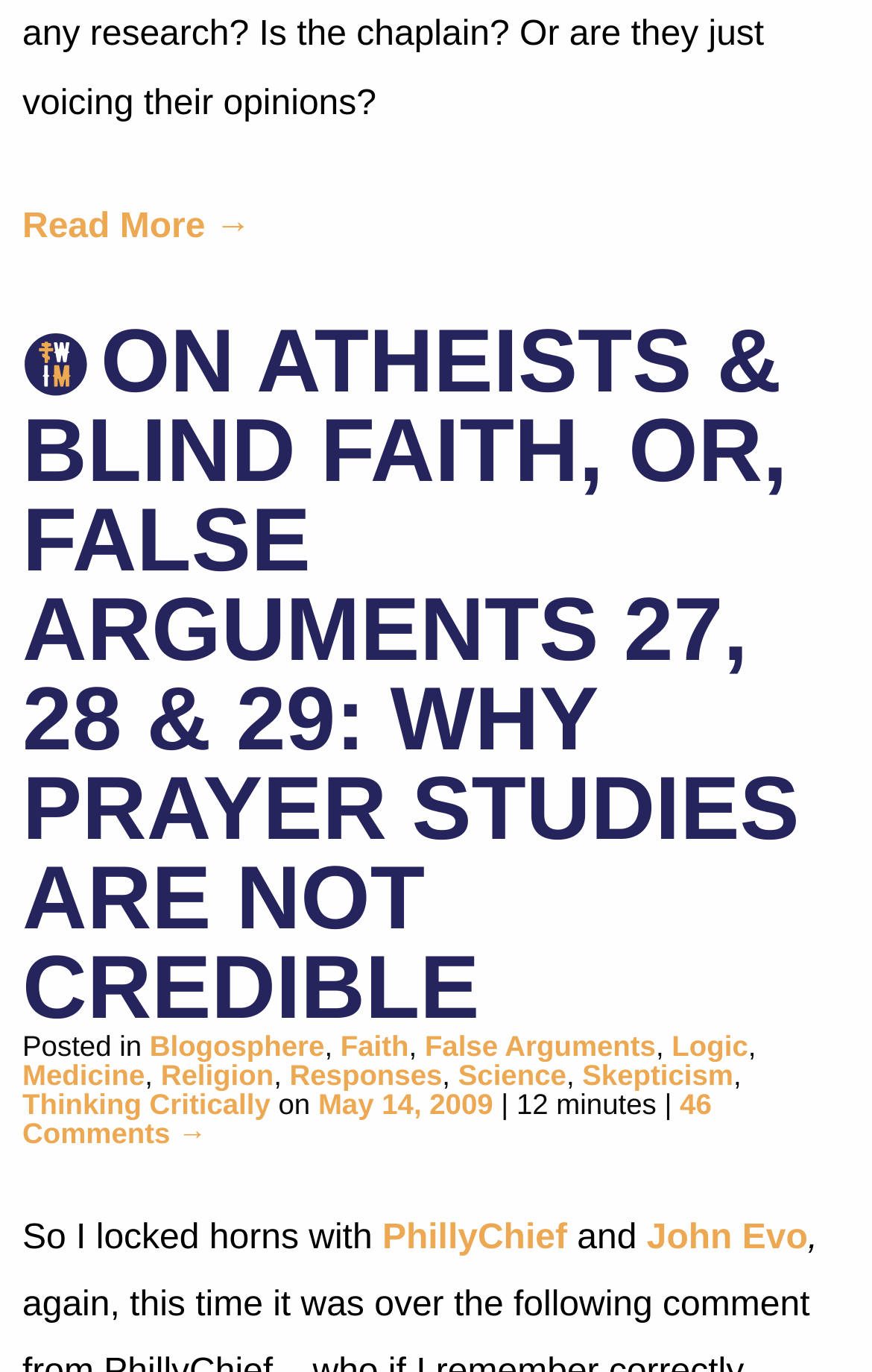For the given element description 46 Comments →, determine the bounding box coordinates of the UI element. The coordinates should follow the format (top-left x, top-left y, bottom-right x, bottom-right y) and be within the range of 0 to 1.

[0.026, 0.793, 0.816, 0.838]